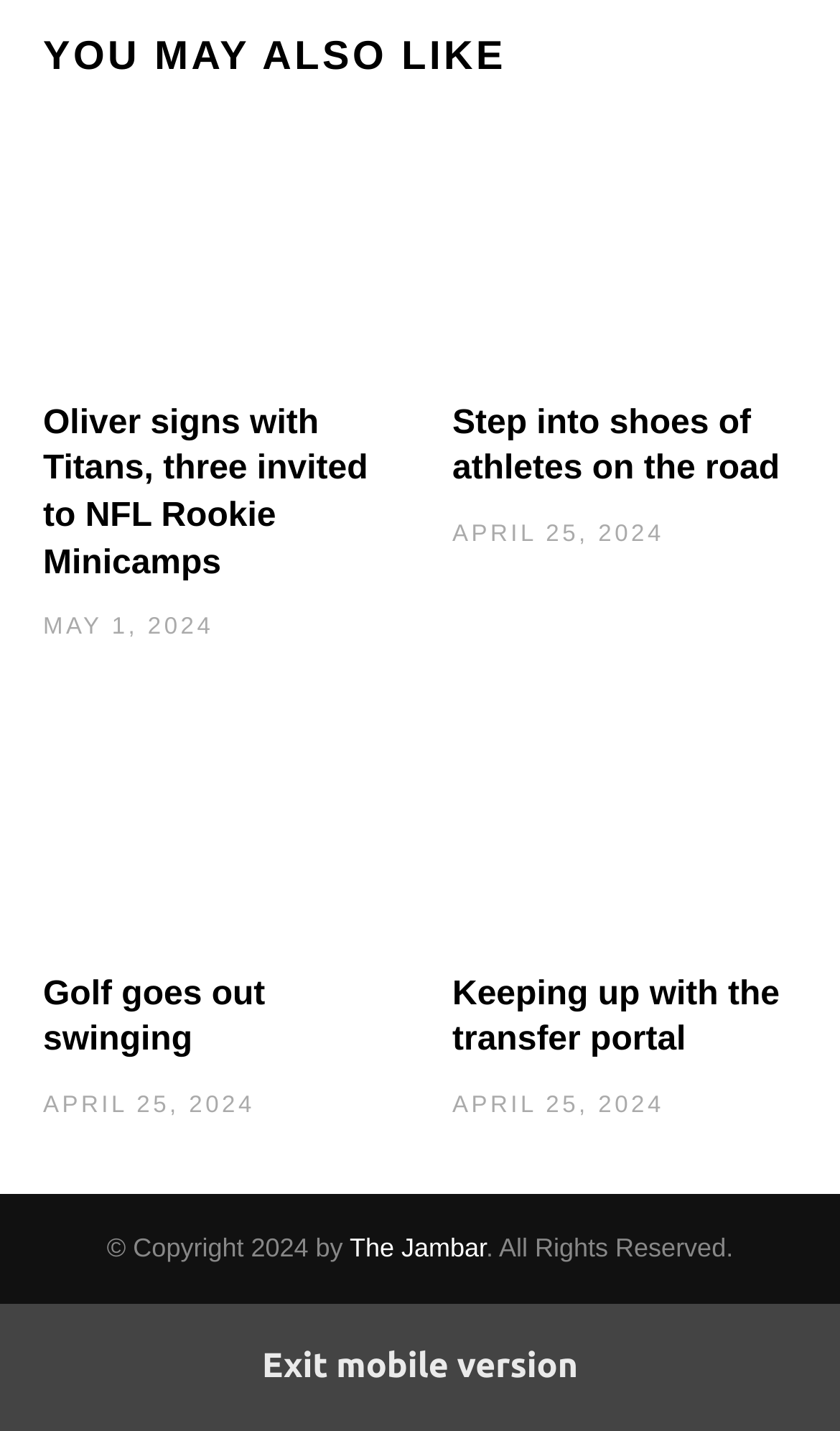What is the copyright information at the bottom of the webpage?
Using the image, provide a concise answer in one word or a short phrase.

Copyright 2024 by The Jambar. All Rights Reserved.